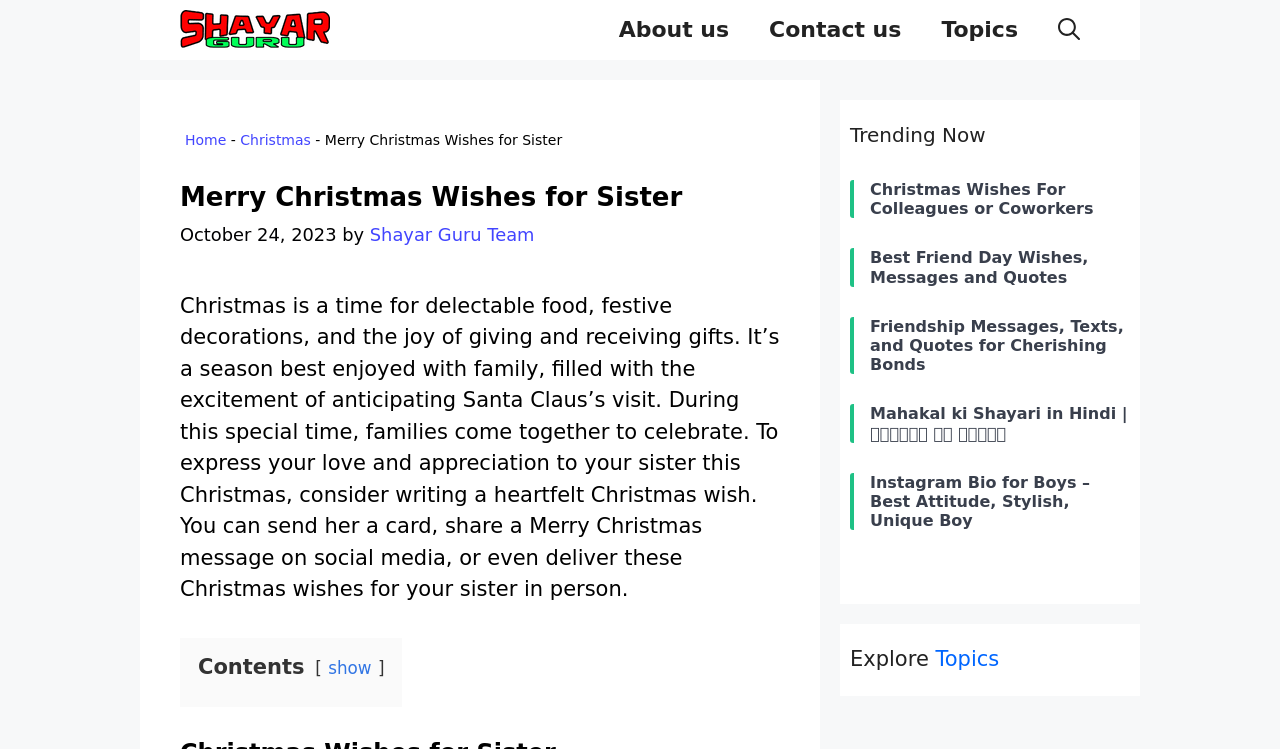Please determine the bounding box coordinates of the element to click in order to execute the following instruction: "Explore topics". The coordinates should be four float numbers between 0 and 1, specified as [left, top, right, bottom].

[0.731, 0.864, 0.781, 0.896]